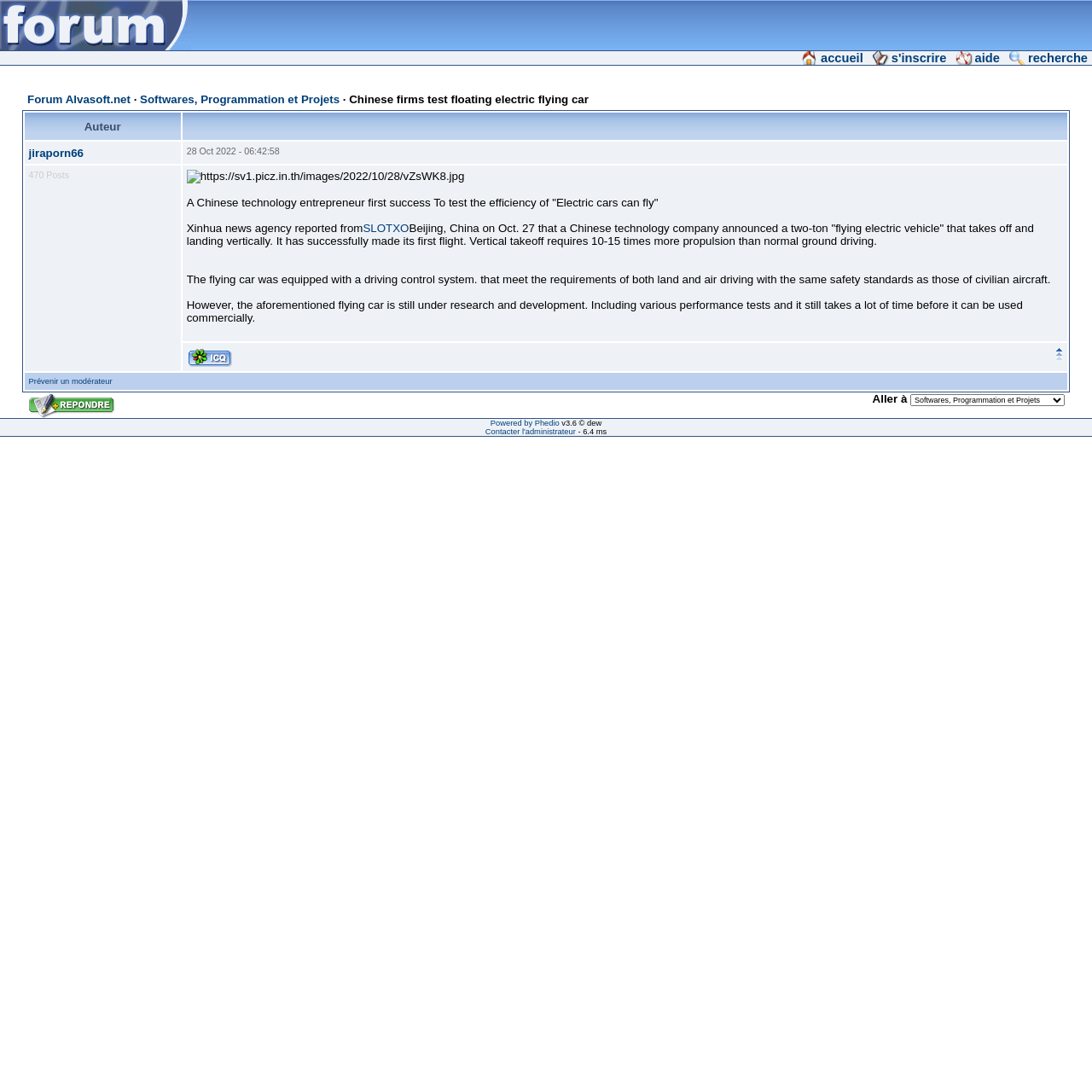Determine the bounding box coordinates of the clickable element necessary to fulfill the instruction: "view the topic". Provide the coordinates as four float numbers within the 0 to 1 range, i.e., [left, top, right, bottom].

[0.32, 0.085, 0.539, 0.097]